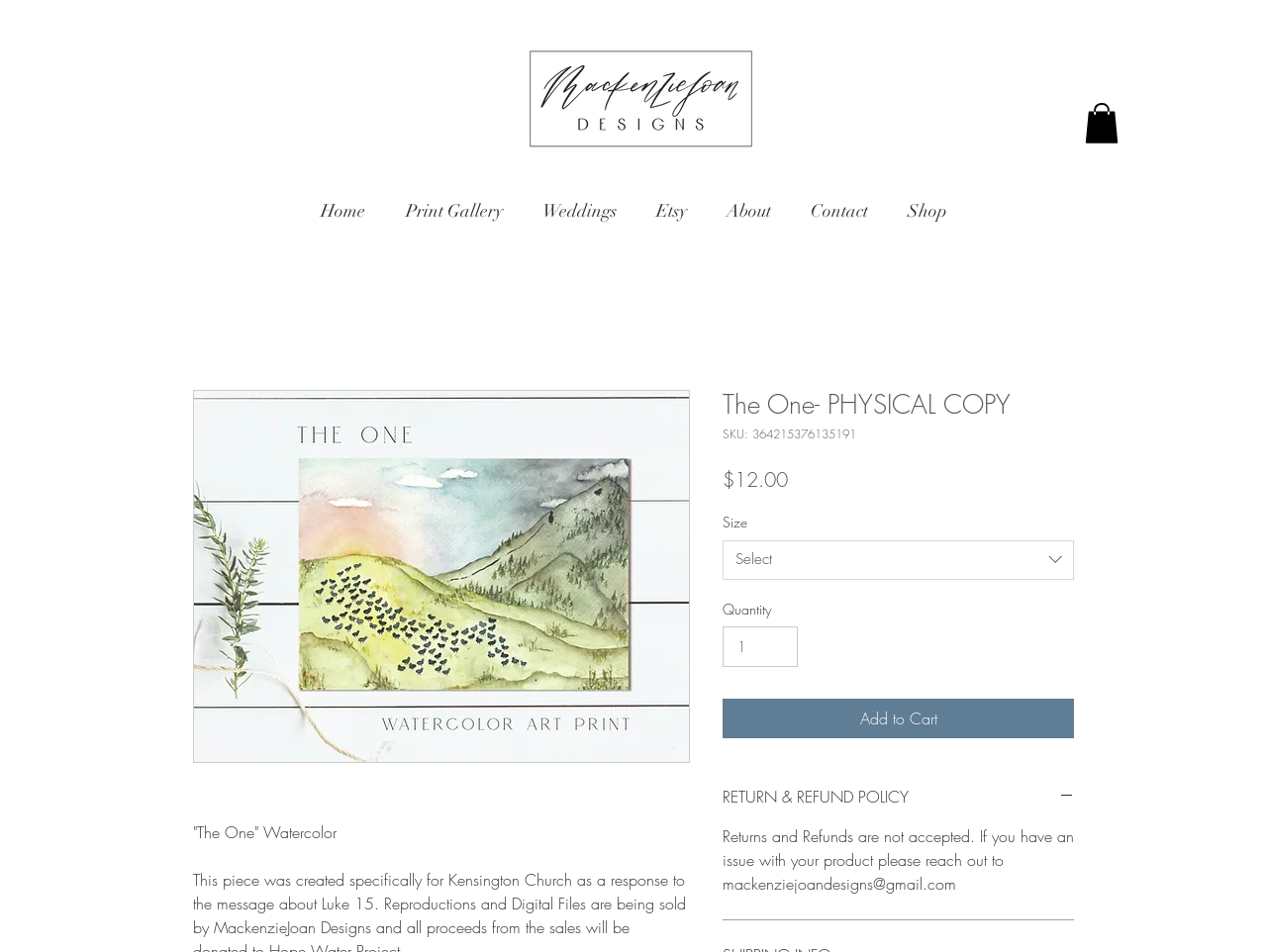Answer the question in a single word or phrase:
What is the purpose of the 'Add to Cart' button?

To add item to cart